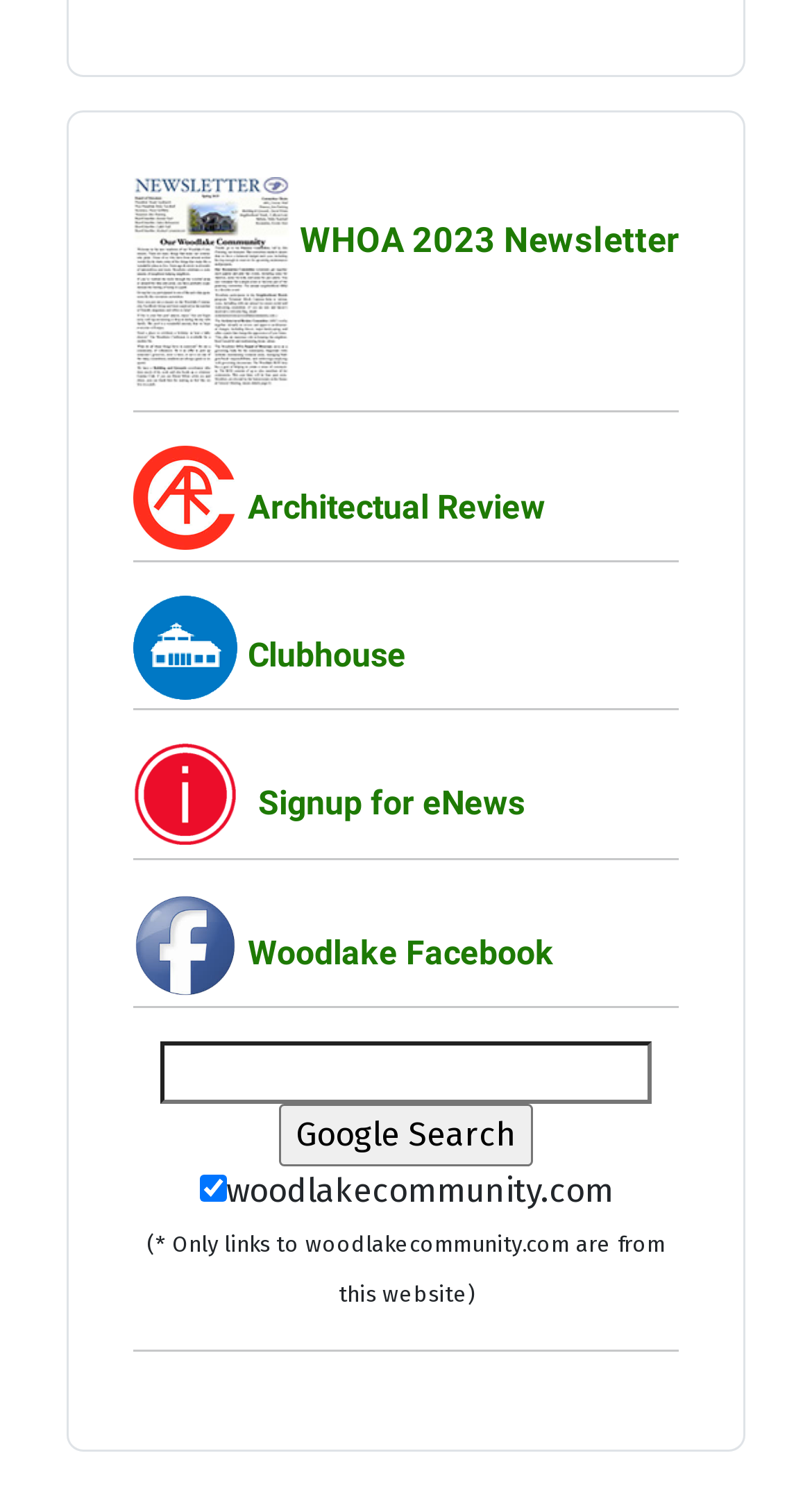Please locate the bounding box coordinates of the element that needs to be clicked to achieve the following instruction: "Signup for eNews". The coordinates should be four float numbers between 0 and 1, i.e., [left, top, right, bottom].

[0.318, 0.528, 0.646, 0.555]